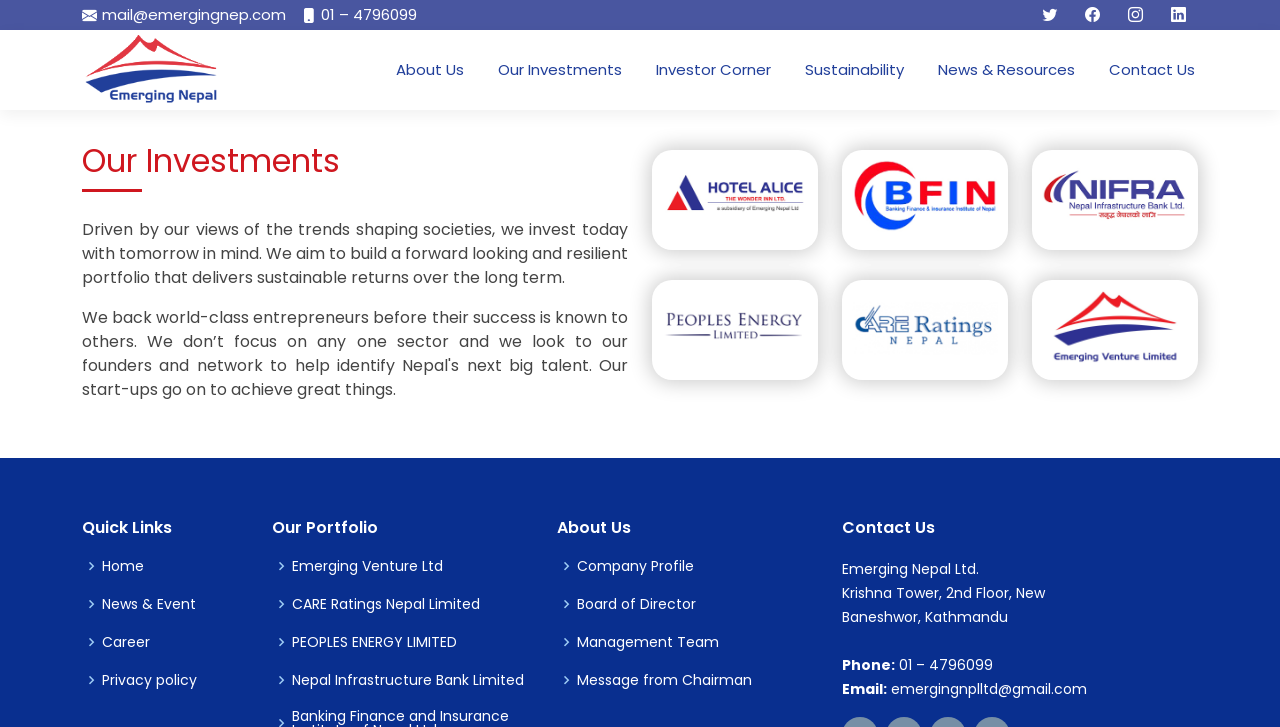Respond with a single word or phrase to the following question:
What is the name of the company profile link?

Company Profile